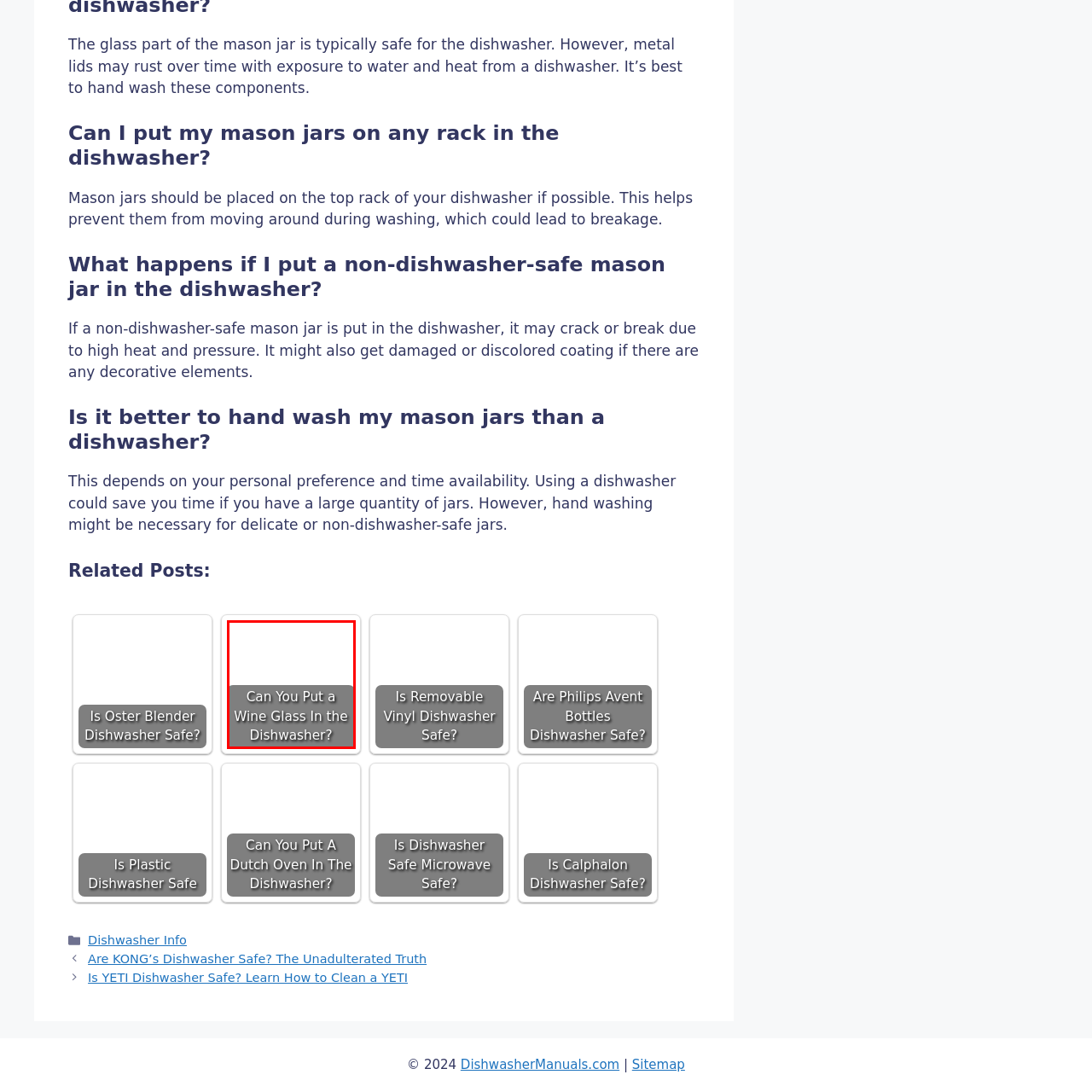Describe fully the image that is contained within the red bounding box.

The image features a clickable link titled "Can You Put a Wine Glass In the Dishwasher?" set against a contrasting gray background. This question reflects a common concern among users who are looking to maintain the integrity of their dishware while using a dishwasher. It is part of a larger discussion about the safety of washing various types of glassware in dishwashers, which may also touch on topics such as potential damage from heat and movement during the washing cycle. The link aims to guide readers towards further information regarding the care of their wine glasses in household cleaning appliances.